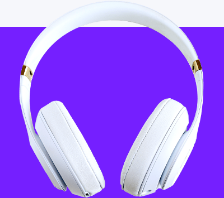Paint a vivid picture with your description of the image.

The image features a pair of stylish, white headphones, designed for a modern aesthetic and featuring plush ear cushions for comfort. The headphones are set against a vibrant purple background, highlighting their sleek design and elegant detailing, which includes subtle gold accents. This product is part of a promotional section featuring "Portable Audio," suggesting it's tailored for music enthusiasts seeking high-quality sound in a fashionable package.